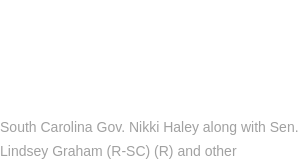What is the reason behind the call to remove the Confederate flag?
Look at the screenshot and respond with one word or a short phrase.

Tragic murders of nine Black Americans